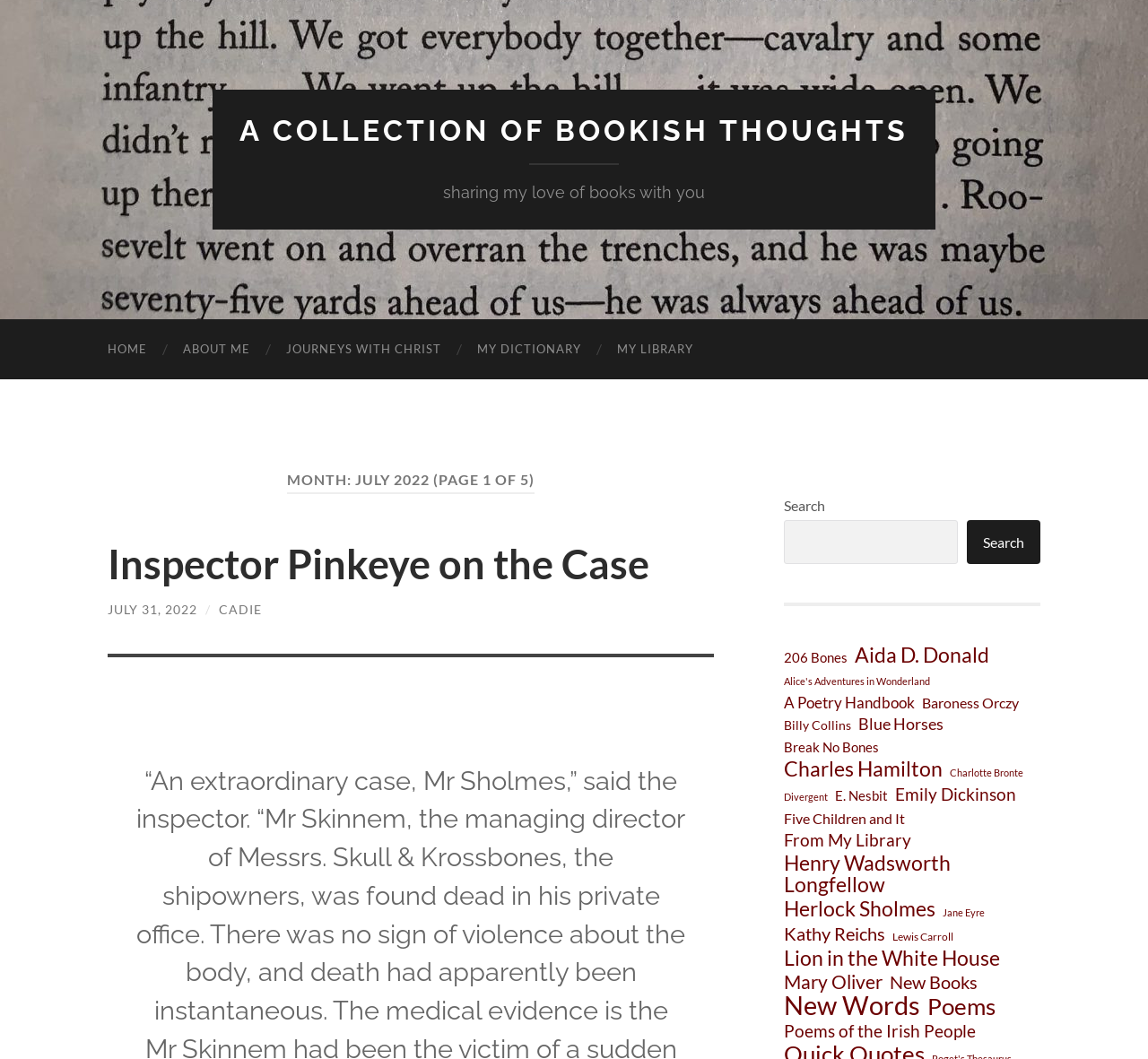Identify the bounding box coordinates of the region I need to click to complete this instruction: "View books by Kathy Reichs".

[0.683, 0.872, 0.771, 0.893]